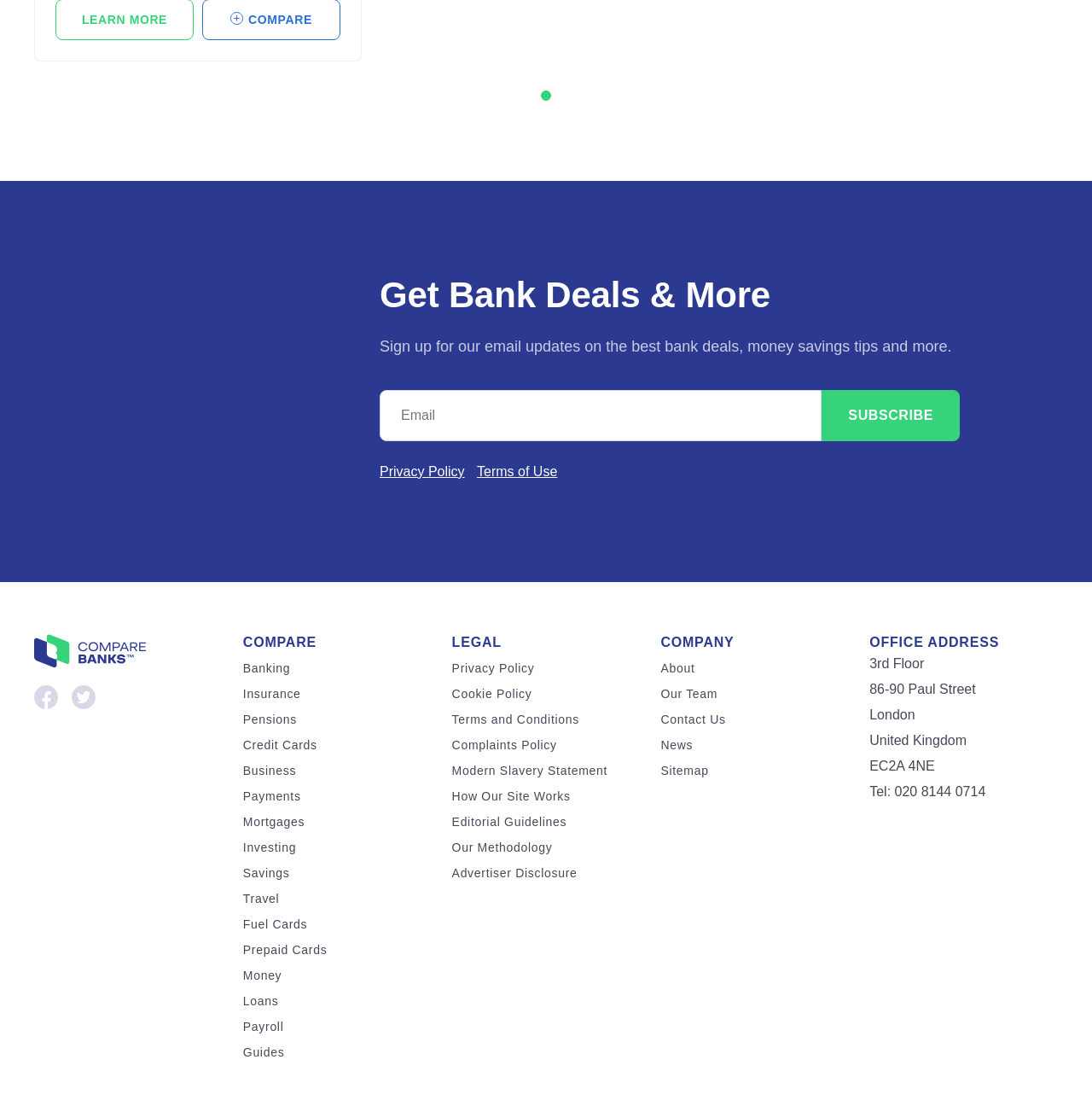What is the function of the 'SUBSCRIBE' button?
Examine the webpage screenshot and provide an in-depth answer to the question.

The 'SUBSCRIBE' button is located next to the 'Email' textbox, indicating that it is used to submit the email address to receive updates or newsletters from the website.